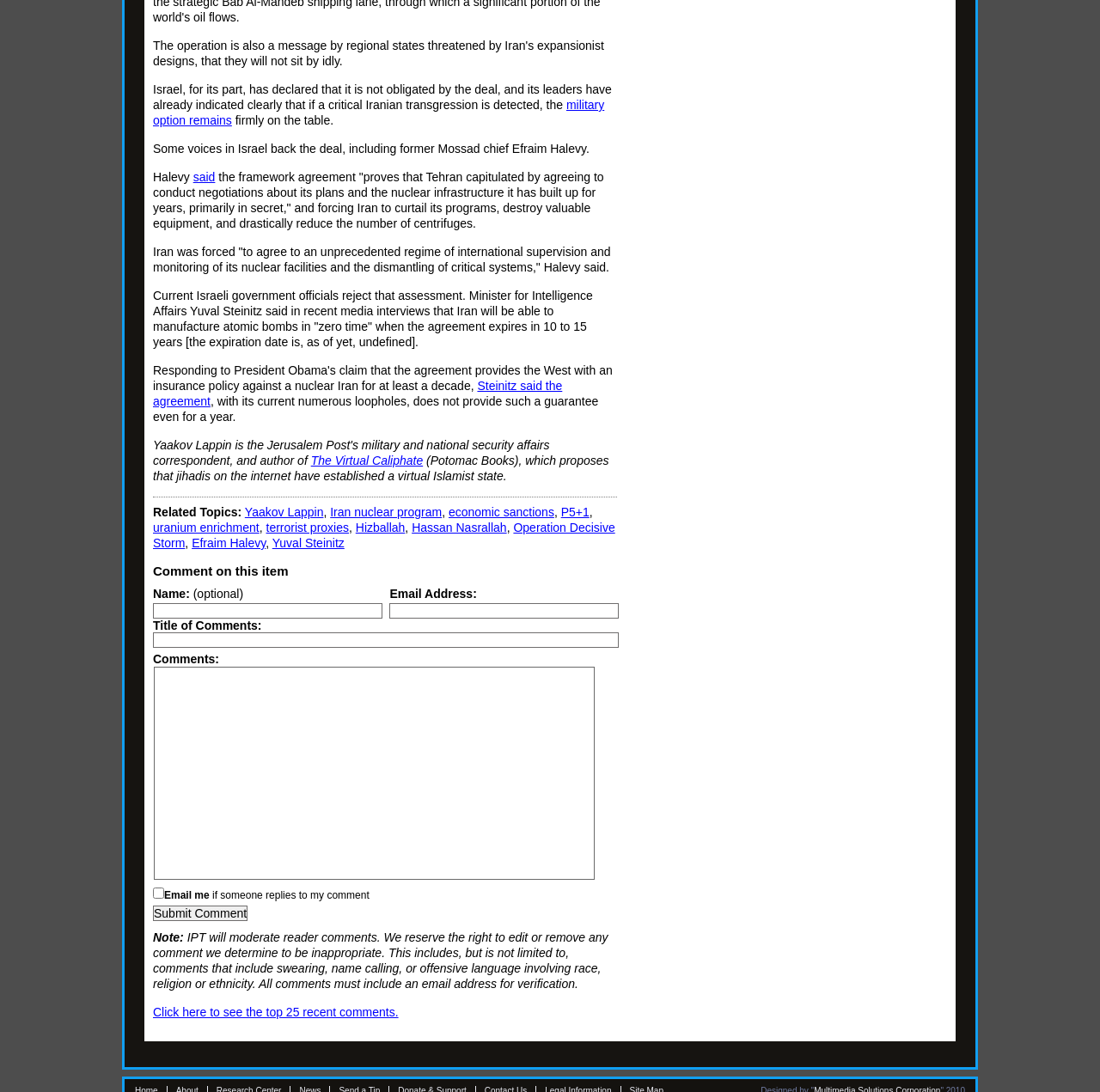Please specify the bounding box coordinates for the clickable region that will help you carry out the instruction: "Click the button 'Submit Comment'".

[0.139, 0.829, 0.225, 0.843]